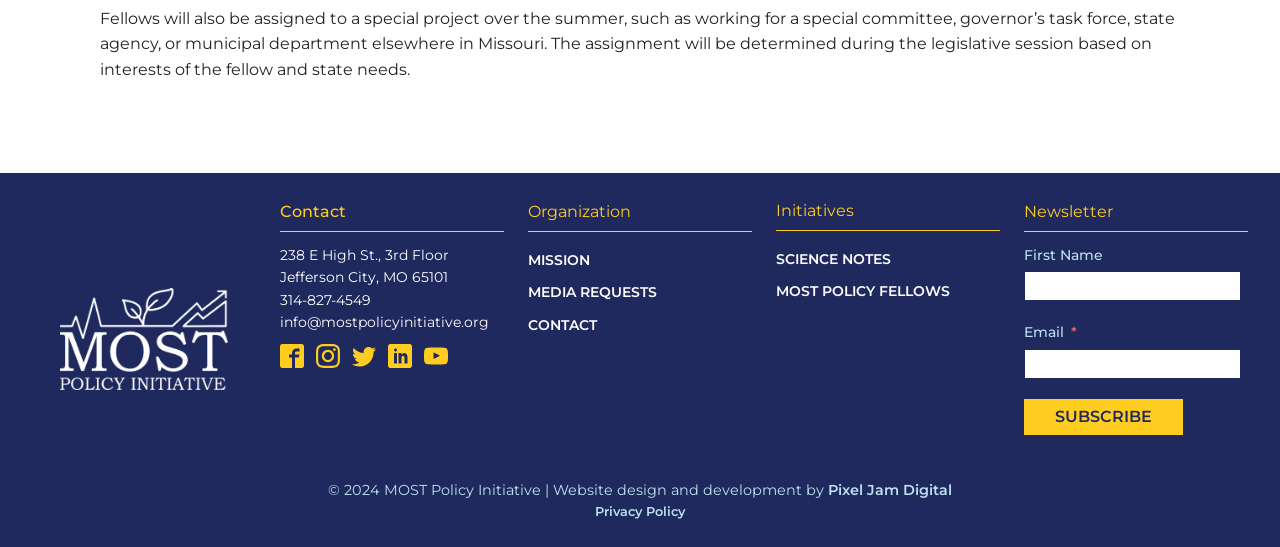Determine the bounding box coordinates of the clickable element to complete this instruction: "Subscribe to the newsletter". Provide the coordinates in the format of four float numbers between 0 and 1, [left, top, right, bottom].

[0.8, 0.729, 0.924, 0.795]